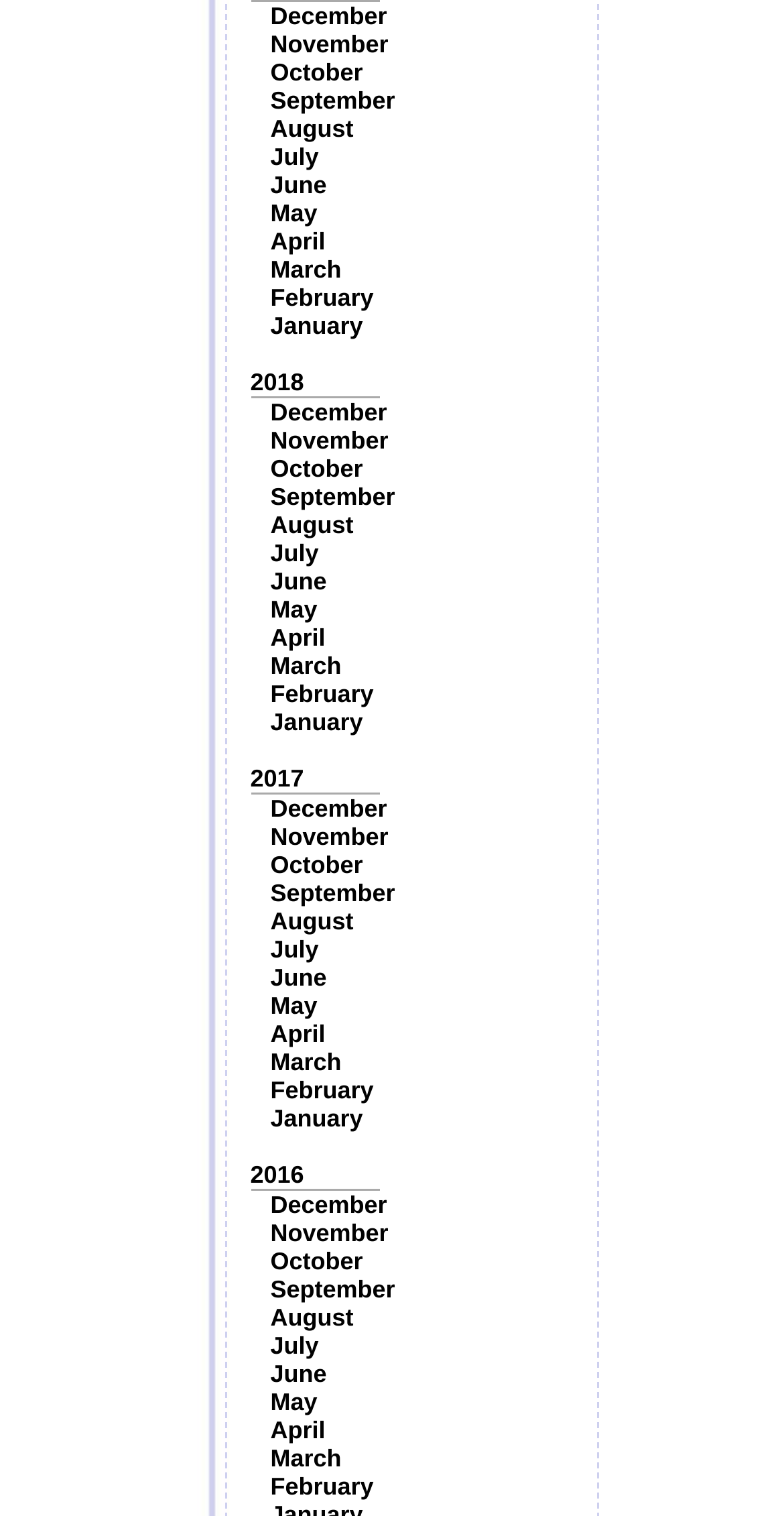Locate the bounding box coordinates of the UI element described by: "2016". The bounding box coordinates should consist of four float numbers between 0 and 1, i.e., [left, top, right, bottom].

[0.319, 0.766, 0.388, 0.784]